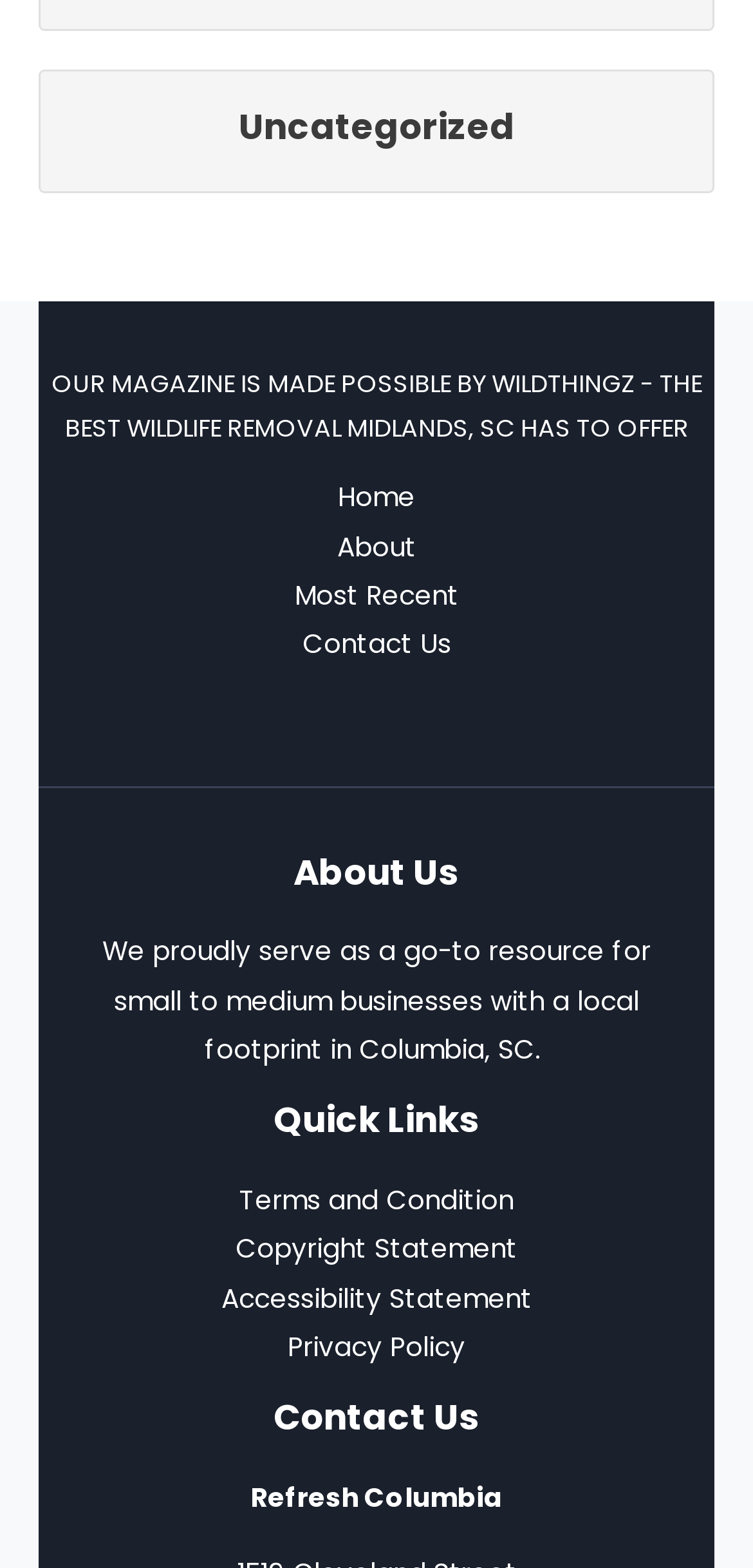Pinpoint the bounding box coordinates of the clickable element needed to complete the instruction: "go to Contact Us". The coordinates should be provided as four float numbers between 0 and 1: [left, top, right, bottom].

[0.381, 0.396, 0.619, 0.427]